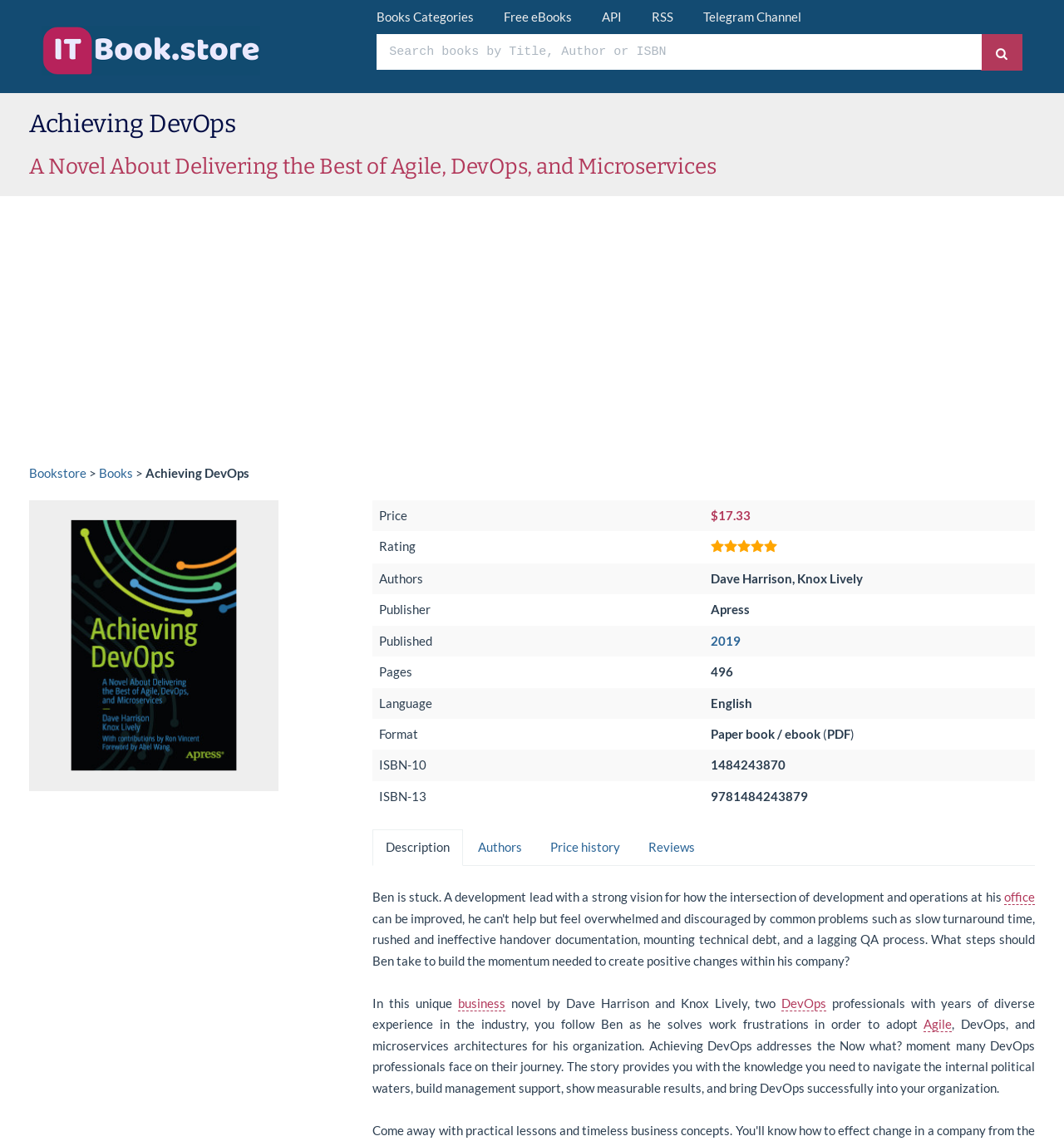Create an elaborate caption that covers all aspects of the webpage.

This webpage is about a book titled "Achieving DevOps: A Novel About Delivering the Best of Agile, DevOps, and Microservices" by authors Dave Harrison and Knox Lively. At the top of the page, there are several links to different categories, including "Books Categories", "Free eBooks", "API", "RSS", and "Telegram Channel". Below these links, there is a search bar where users can search for books by title, author, or ISBN.

The main content of the page is divided into two sections. On the left side, there is a table displaying book details, including price, rating, authors, publisher, published date, pages, language, format, ISBN-10, and ISBN-13. On the right side, there is a brief summary of the book, which describes the story of a development lead named Ben who is trying to adopt Agile, DevOps, and microservices architectures for his organization.

Below the book summary, there are several tabs, including "Description", "Authors", "Price history", and "Reviews". The "Description" tab is currently selected, displaying a longer summary of the book. There is also an image of the book cover on the page.

At the very top of the page, there is a link to "IT Bookstore" with an accompanying image of the bookstore's logo.